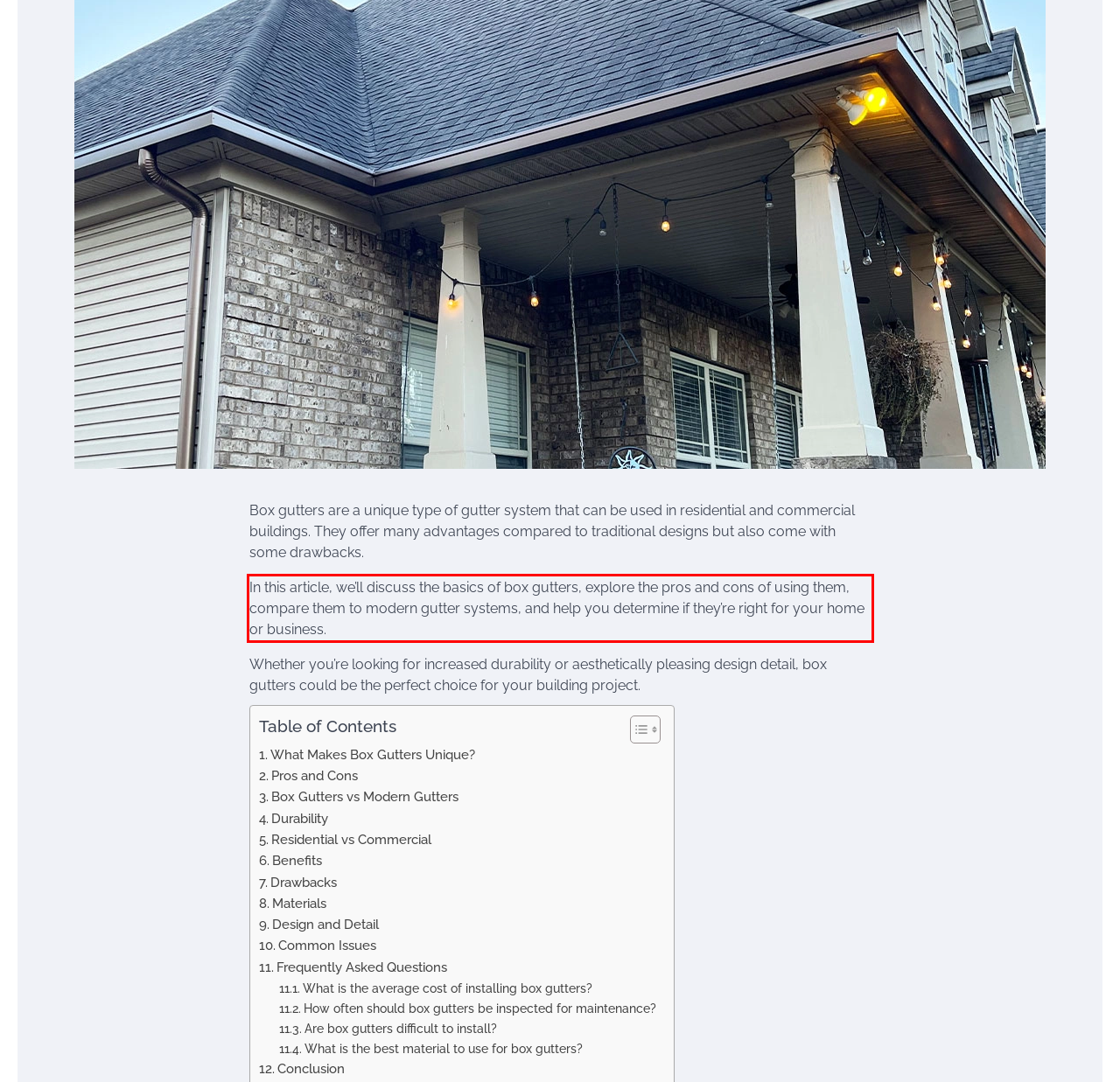Given a screenshot of a webpage containing a red rectangle bounding box, extract and provide the text content found within the red bounding box.

In this article, we’ll discuss the basics of box gutters, explore the pros and cons of using them, compare them to modern gutter systems, and help you determine if they’re right for your home or business.